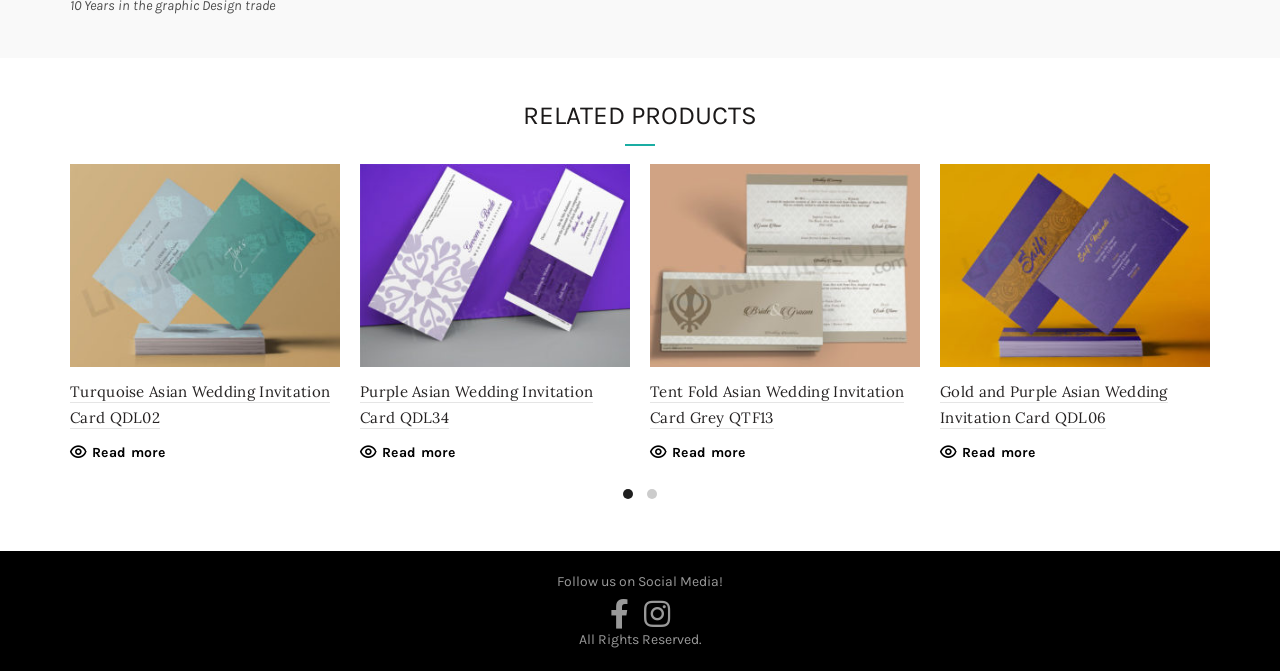Locate the bounding box coordinates of the element that needs to be clicked to carry out the instruction: "Explore Purple Asian Wedding invitation card by Liquid Invitations". The coordinates should be given as four float numbers ranging from 0 to 1, i.e., [left, top, right, bottom].

[0.281, 0.245, 0.492, 0.547]